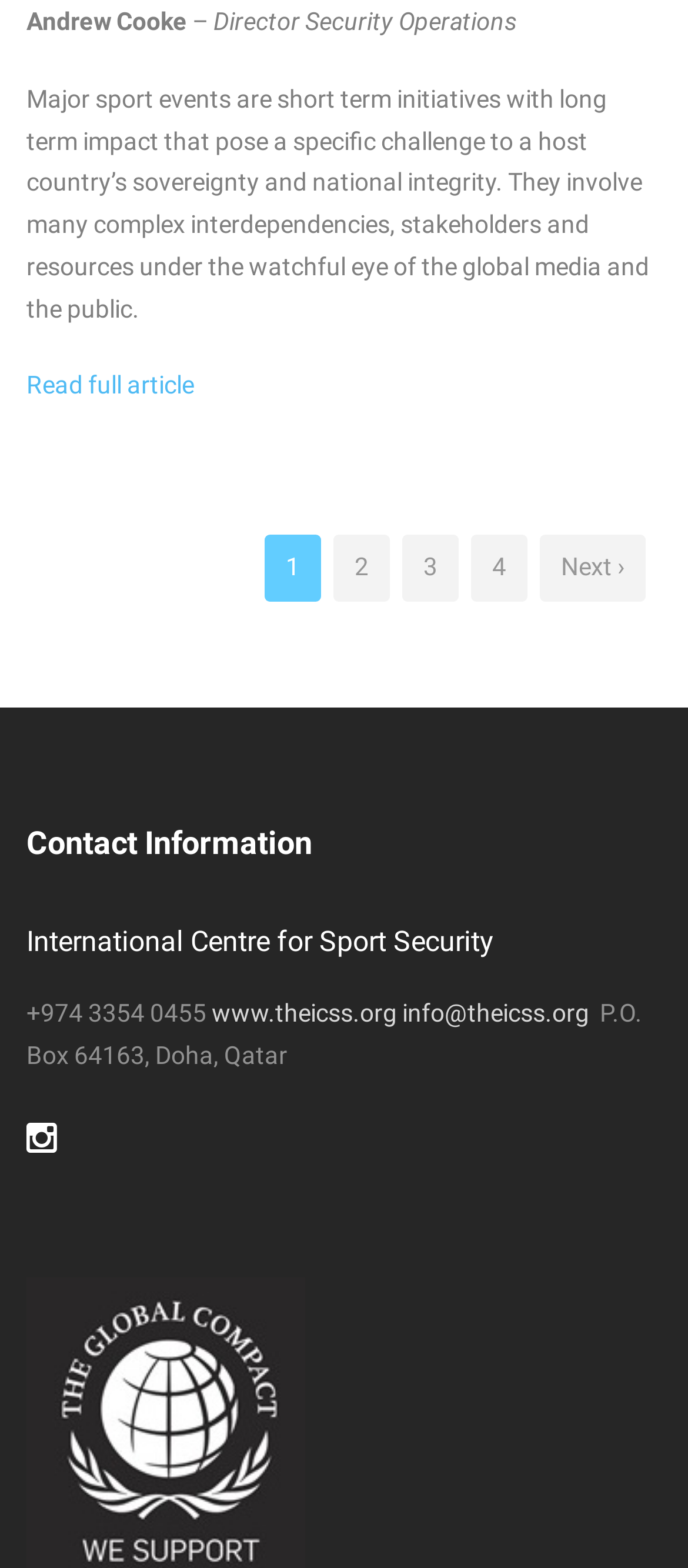Provide the bounding box coordinates of the section that needs to be clicked to accomplish the following instruction: "Go to page 2."

[0.485, 0.341, 0.567, 0.384]